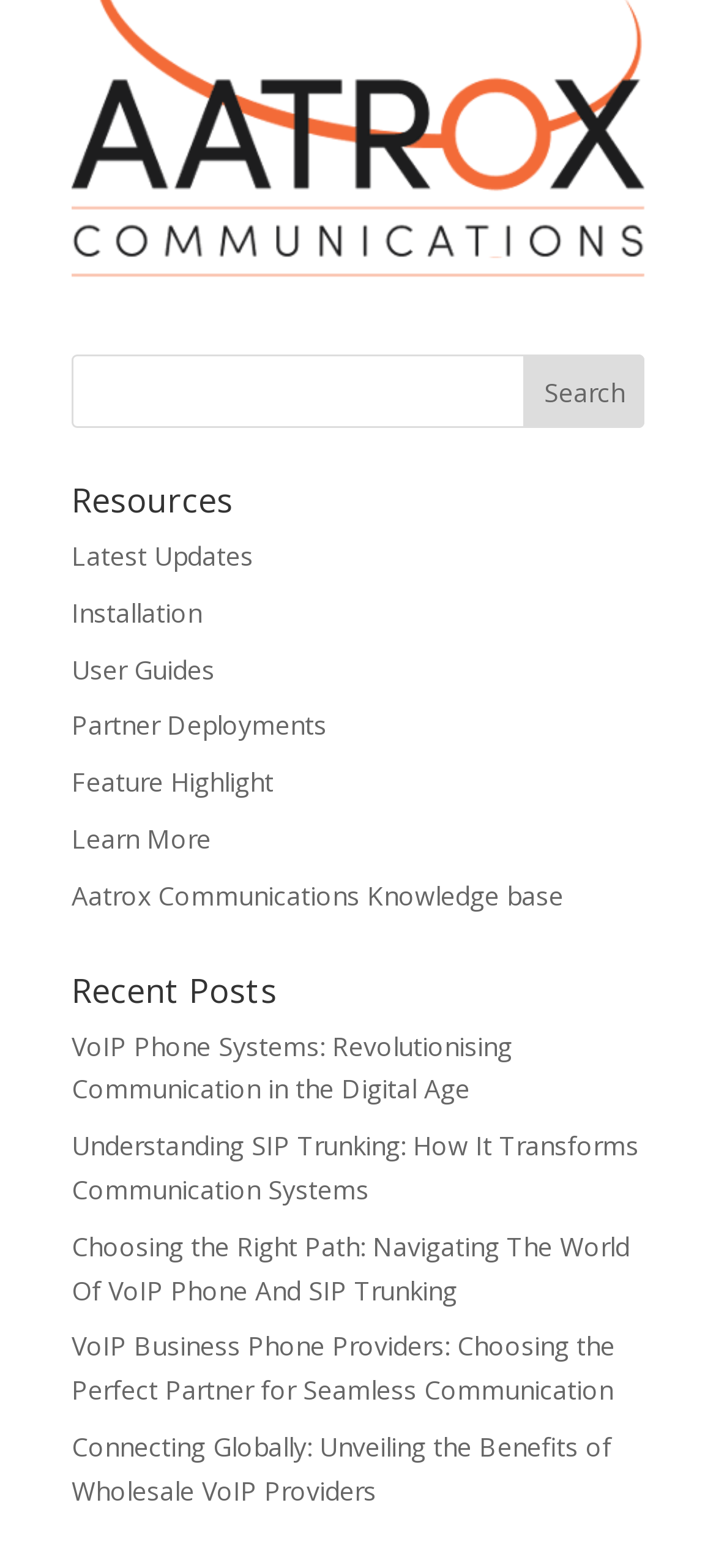From the webpage screenshot, predict the bounding box coordinates (top-left x, top-left y, bottom-right x, bottom-right y) for the UI element described here: name="s"

[0.1, 0.226, 0.9, 0.273]